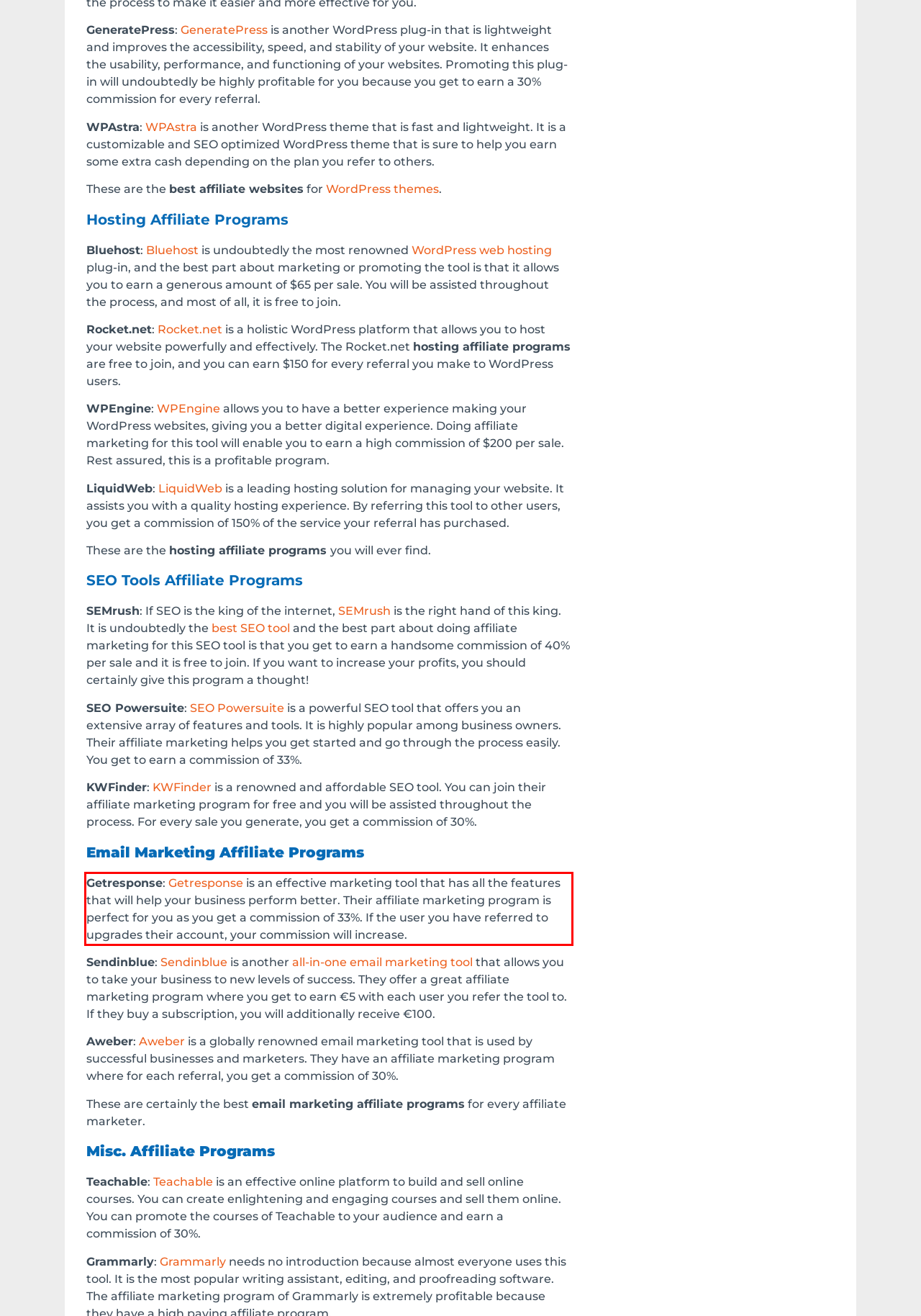The screenshot you have been given contains a UI element surrounded by a red rectangle. Use OCR to read and extract the text inside this red rectangle.

Getresponse: Getresponse is an effective marketing tool that has all the features that will help your business perform better. Their affiliate marketing program is perfect for you as you get a commission of 33%. If the user you have referred to upgrades their account, your commission will increase.